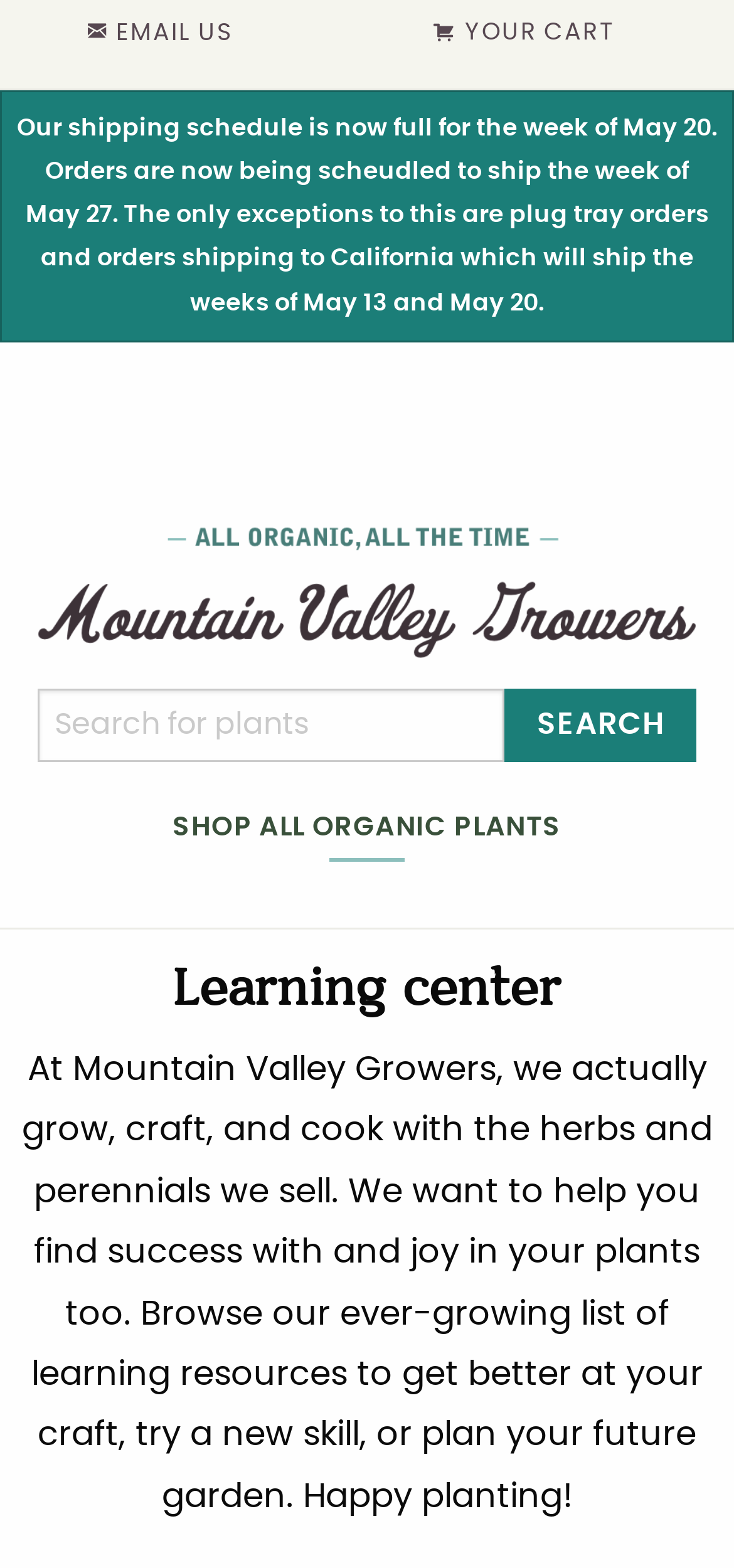From the element description: "Shop all organic plants", extract the bounding box coordinates of the UI element. The coordinates should be expressed as four float numbers between 0 and 1, in the order [left, top, right, bottom].

[0.051, 0.505, 0.949, 0.572]